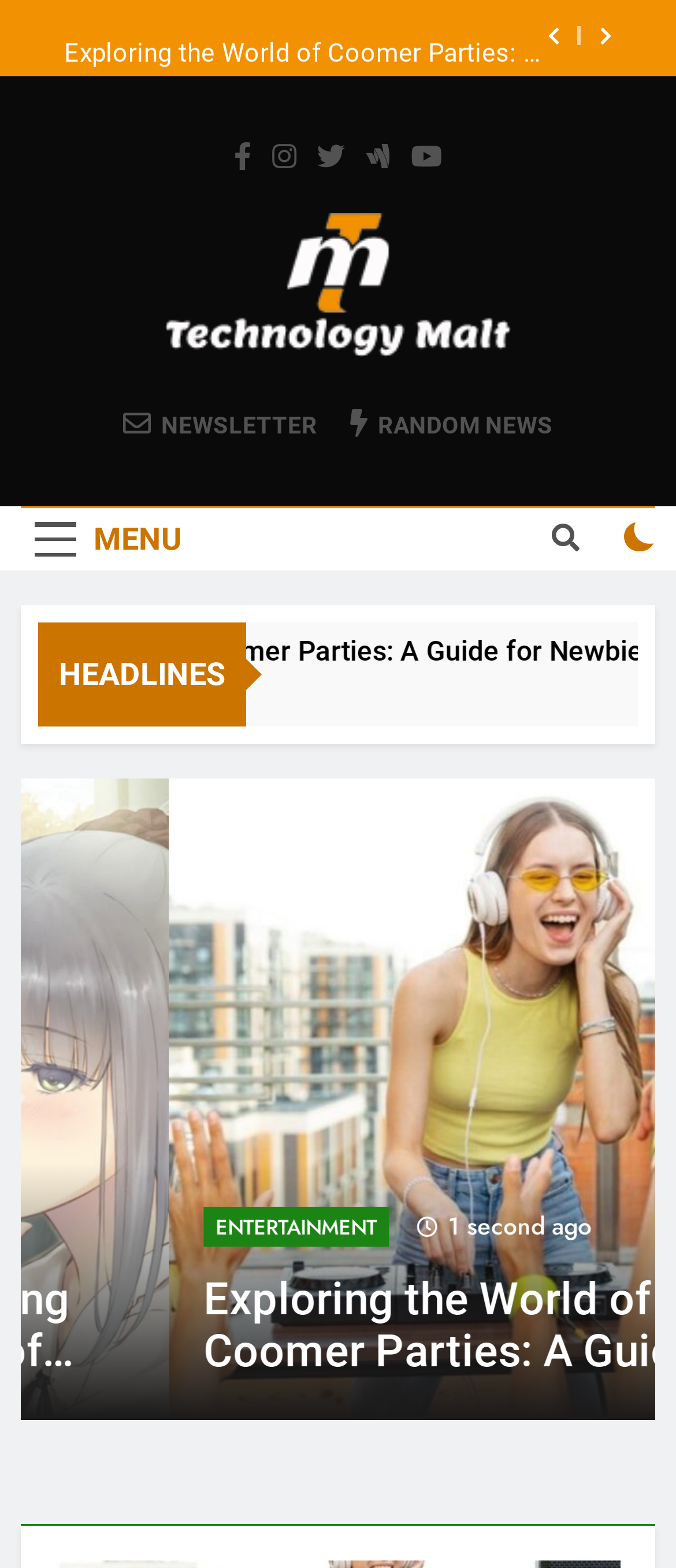Indicate the bounding box coordinates of the element that needs to be clicked to satisfy the following instruction: "Check the RANDOM NEWS link". The coordinates should be four float numbers between 0 and 1, i.e., [left, top, right, bottom].

[0.518, 0.26, 0.818, 0.281]